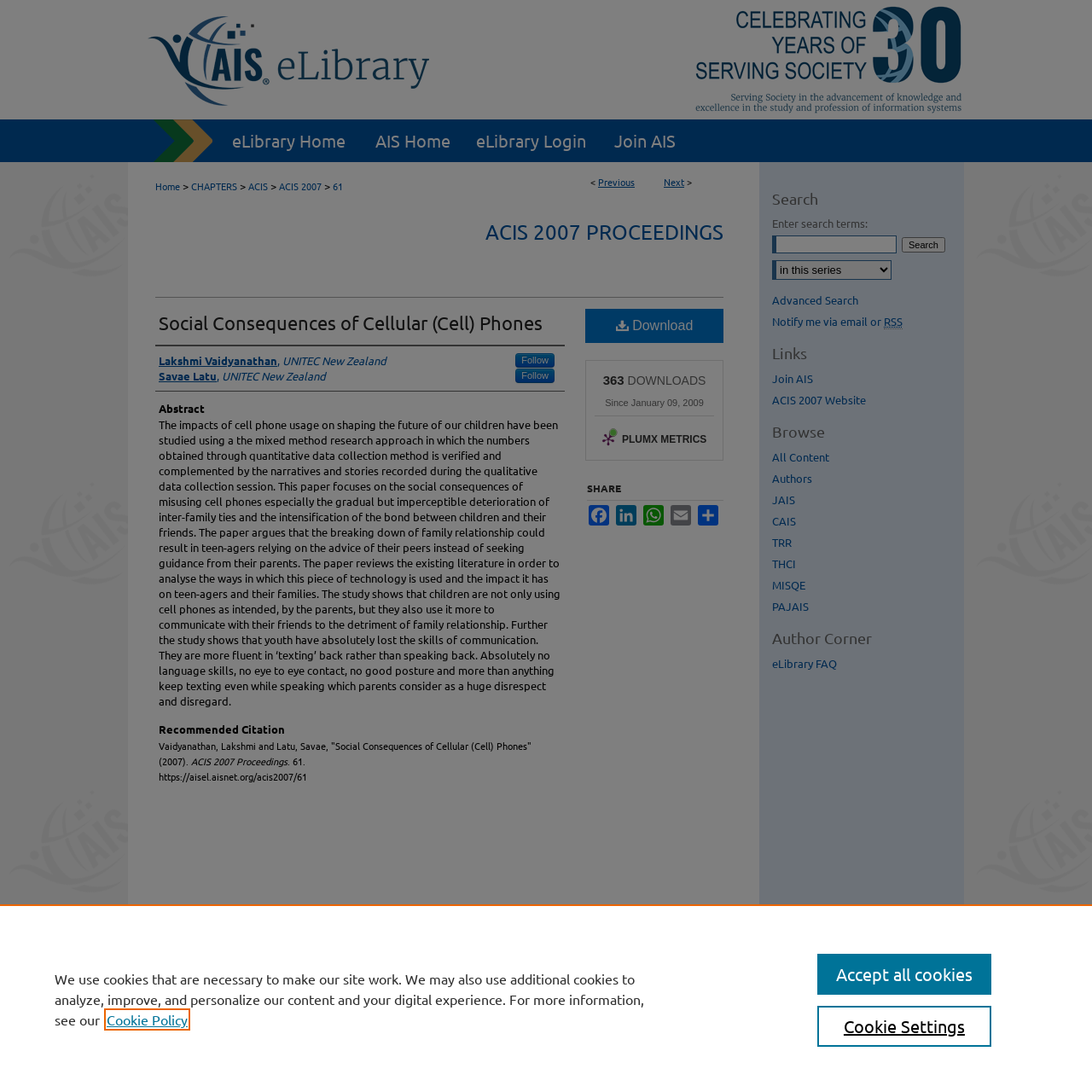Please extract and provide the main headline of the webpage.

Social Consequences of Cellular (Cell) Phones